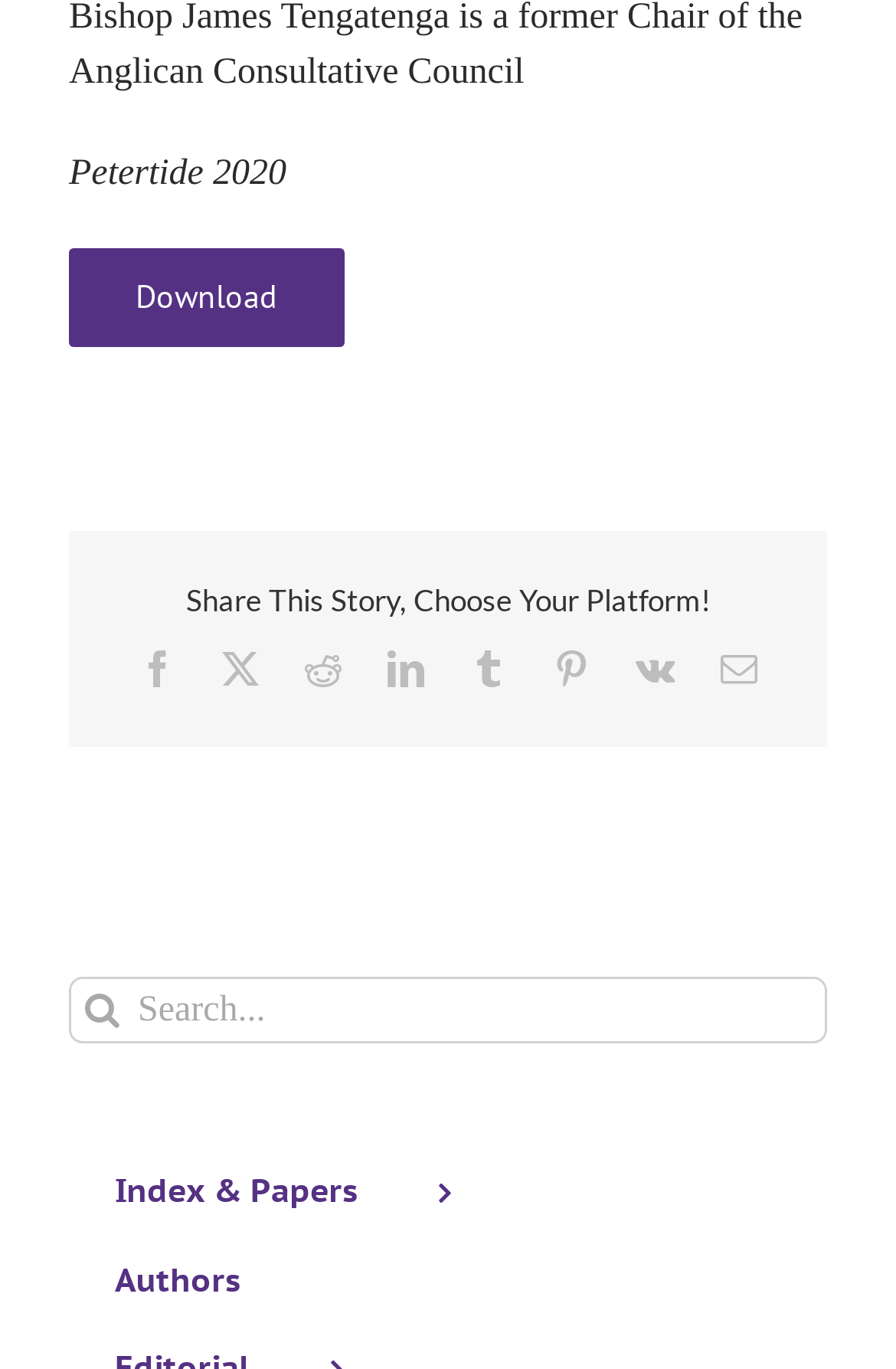Identify the coordinates of the bounding box for the element described below: "Index & Papers". Return the coordinates as four float numbers between 0 and 1: [left, top, right, bottom].

[0.077, 0.84, 0.921, 0.905]